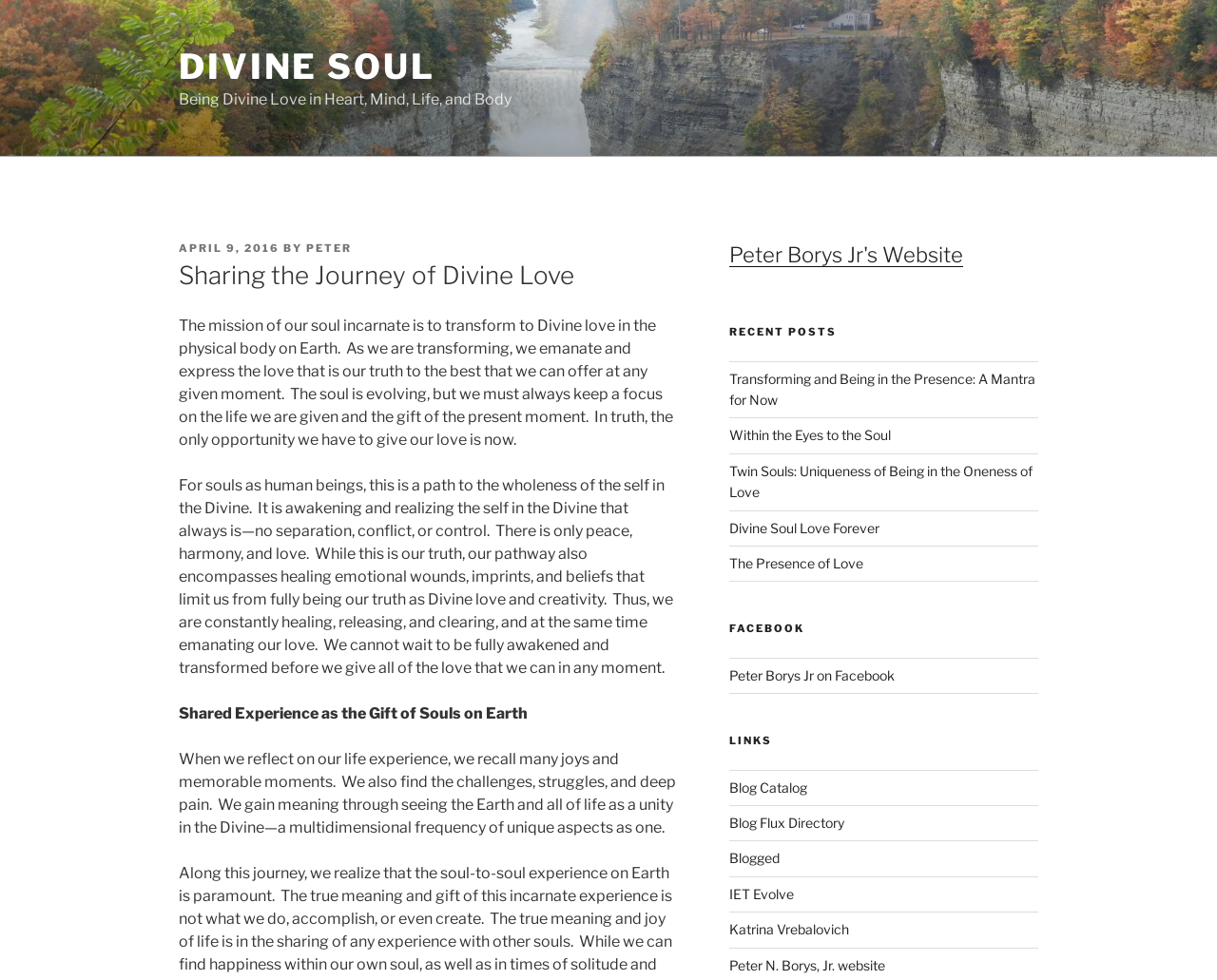Determine the bounding box coordinates for the area you should click to complete the following instruction: "Click on the 'DOING BUSINESS' link".

None